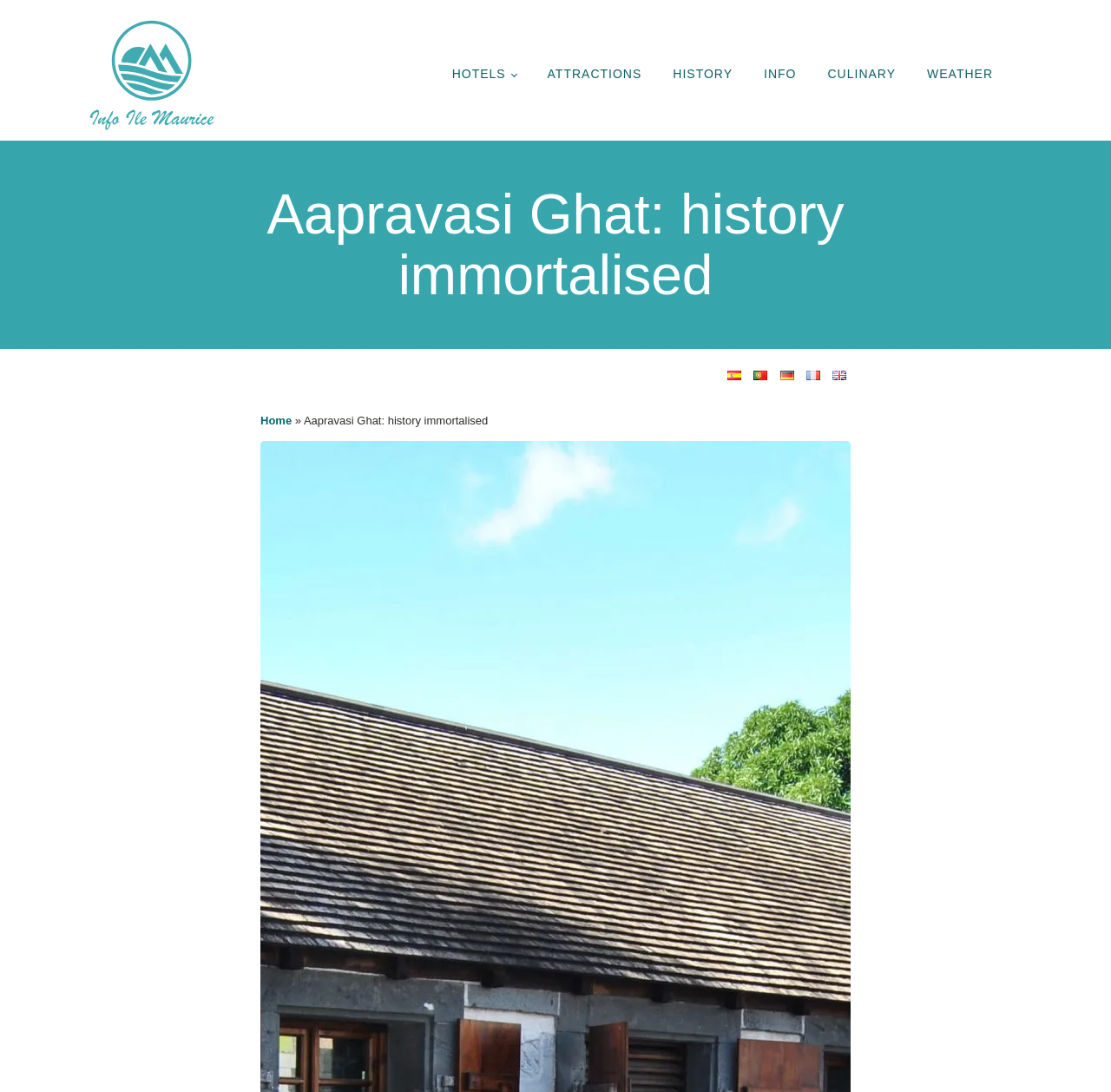Find the bounding box coordinates for the area that should be clicked to accomplish the instruction: "view Aapravasi Ghat history".

[0.094, 0.168, 0.906, 0.28]